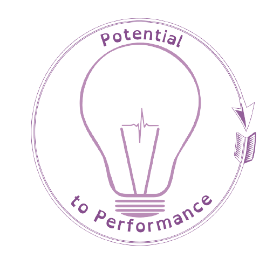What direction does the arrow suggest?
Please use the image to provide an in-depth answer to the question.

The arrow in the logo suggests movement towards growth and achievement, indicating the transformation journey from latent capabilities to actualized success.